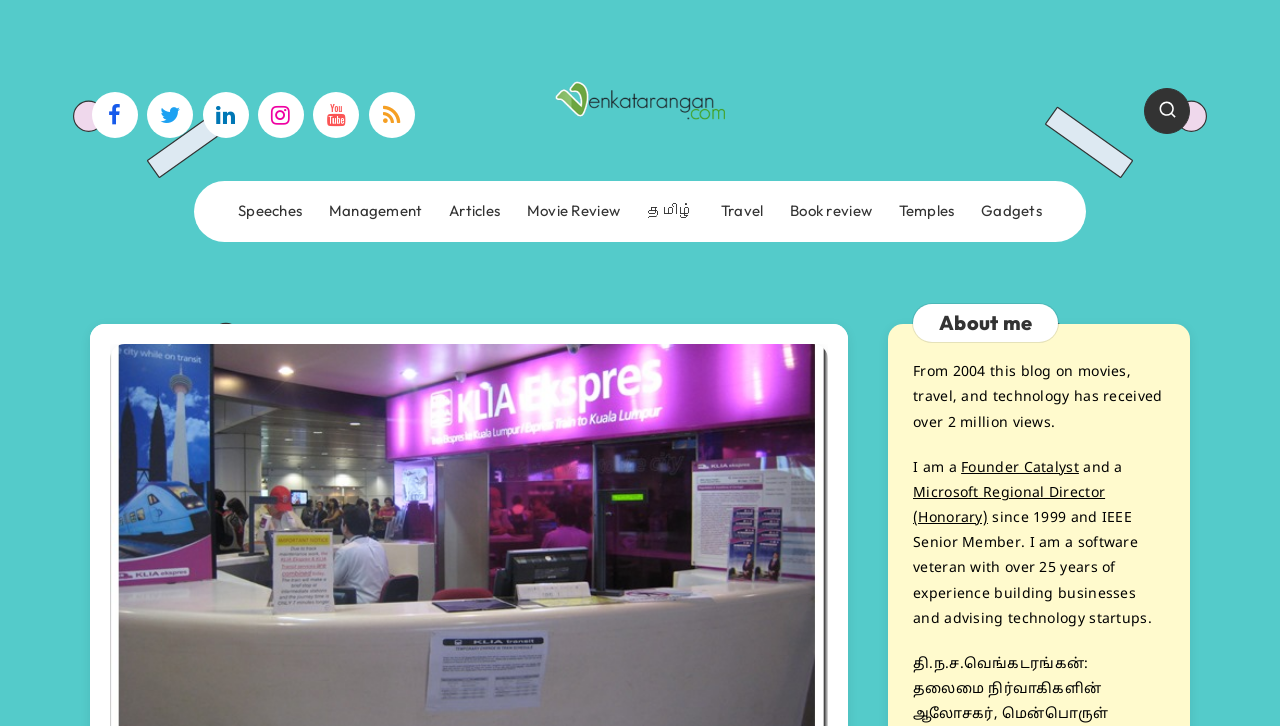Find the bounding box coordinates for the HTML element specified by: "Movie Review".

[0.411, 0.278, 0.485, 0.304]